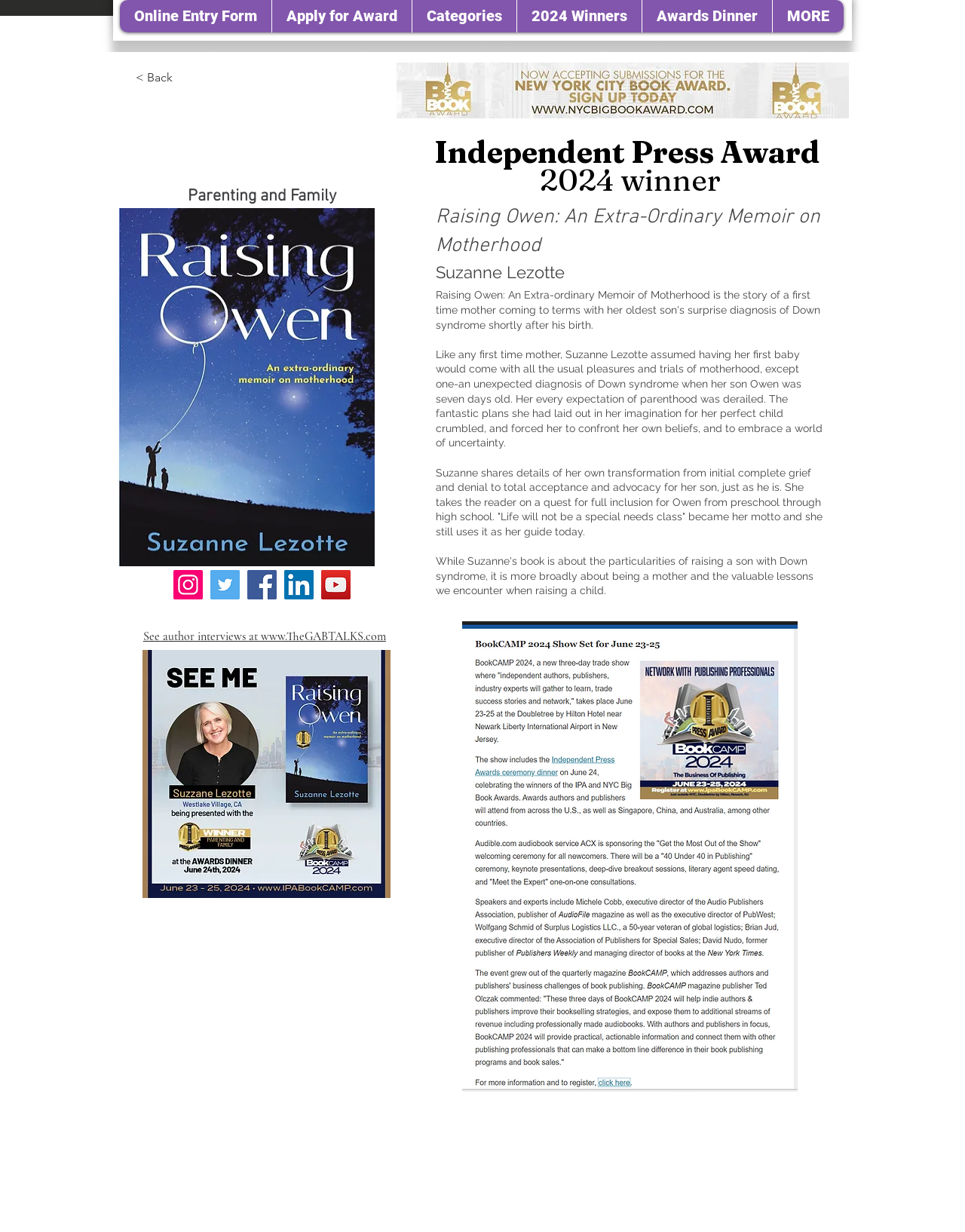What is the diagnosis of Owen?
Provide an in-depth and detailed answer to the question.

I determined the diagnosis of Owen by reading the book description which mentions 'an unexpected diagnosis of Down syndrome when her son Owen was seven days old'.